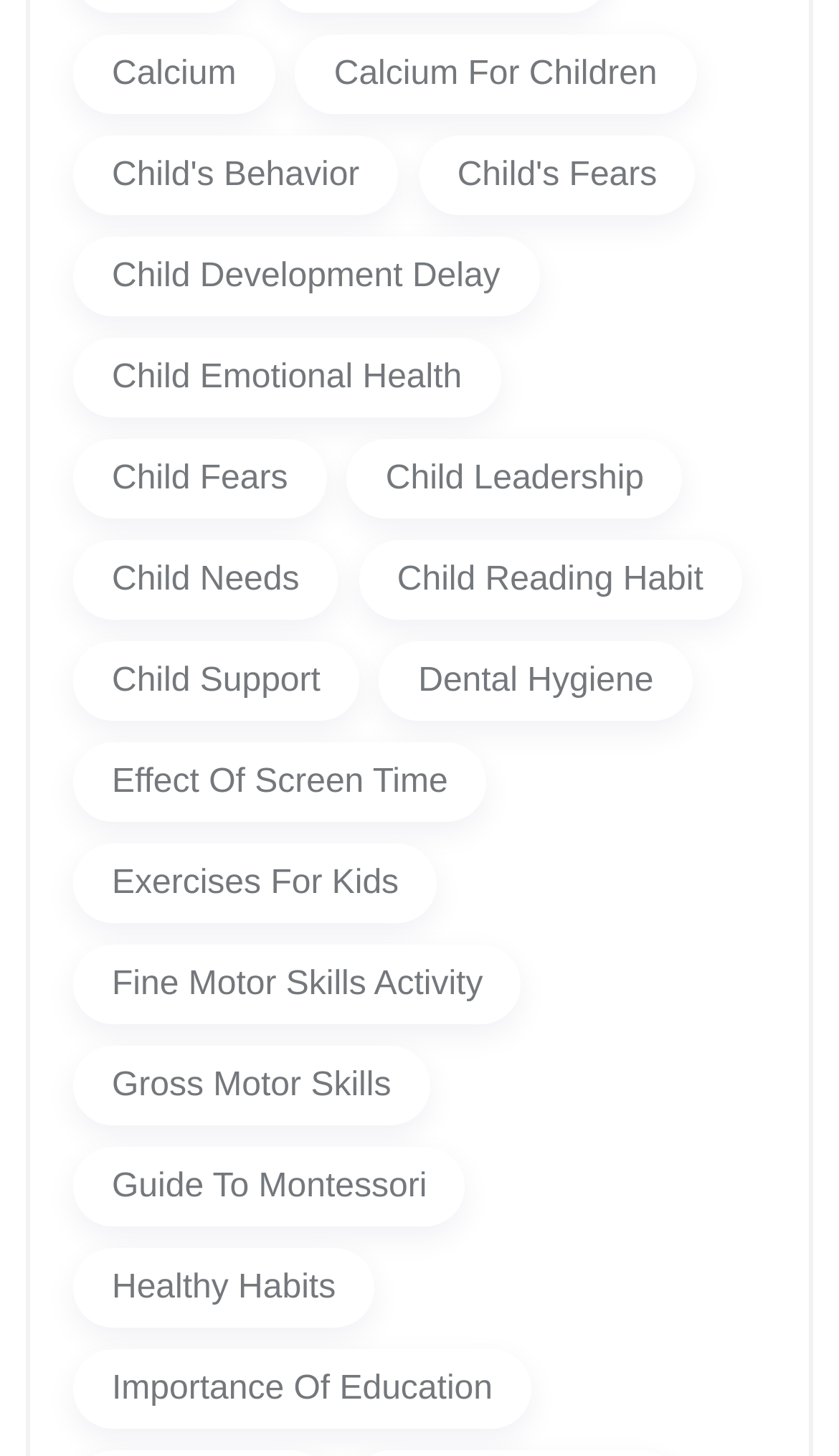How many links are related to education?
Look at the screenshot and respond with one word or a short phrase.

2